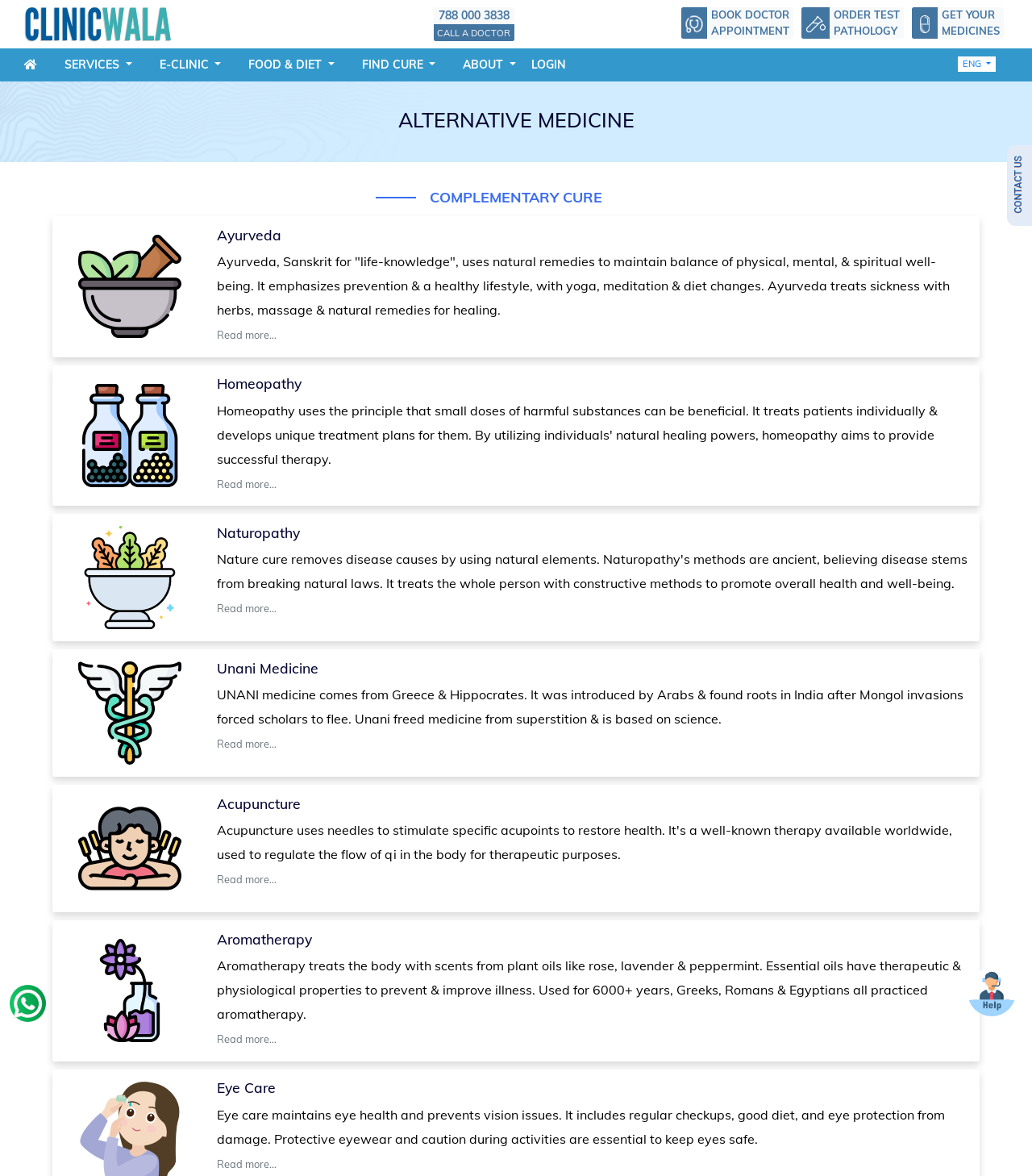Please identify the bounding box coordinates of the clickable element to fulfill the following instruction: "Click the ClinicWala Tele Medicine link". The coordinates should be four float numbers between 0 and 1, i.e., [left, top, right, bottom].

[0.023, 0.006, 0.166, 0.035]